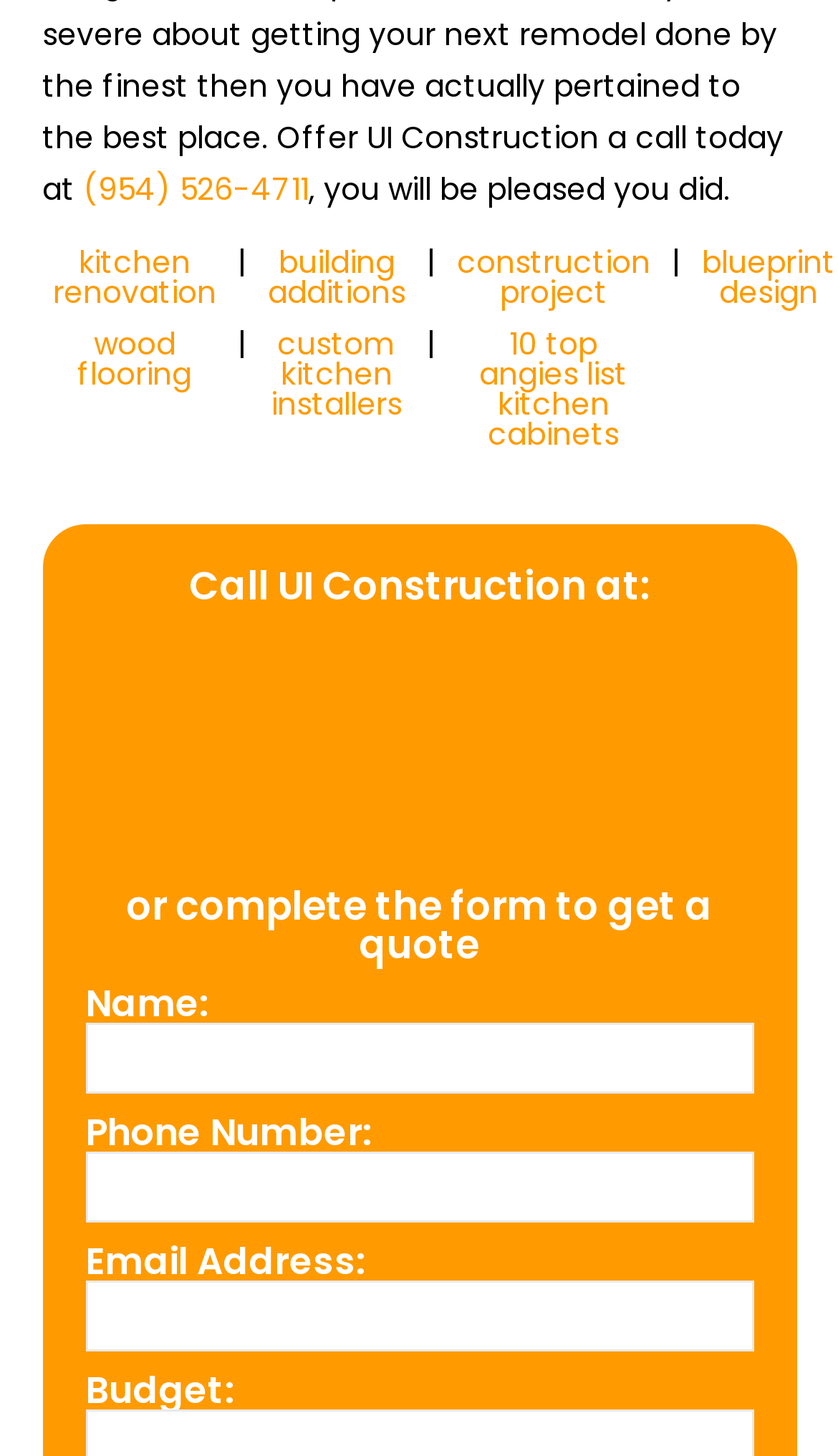Provide a one-word or brief phrase answer to the question:
What services does UI Construction offer?

kitchen renovation, building additions, construction project, etc.